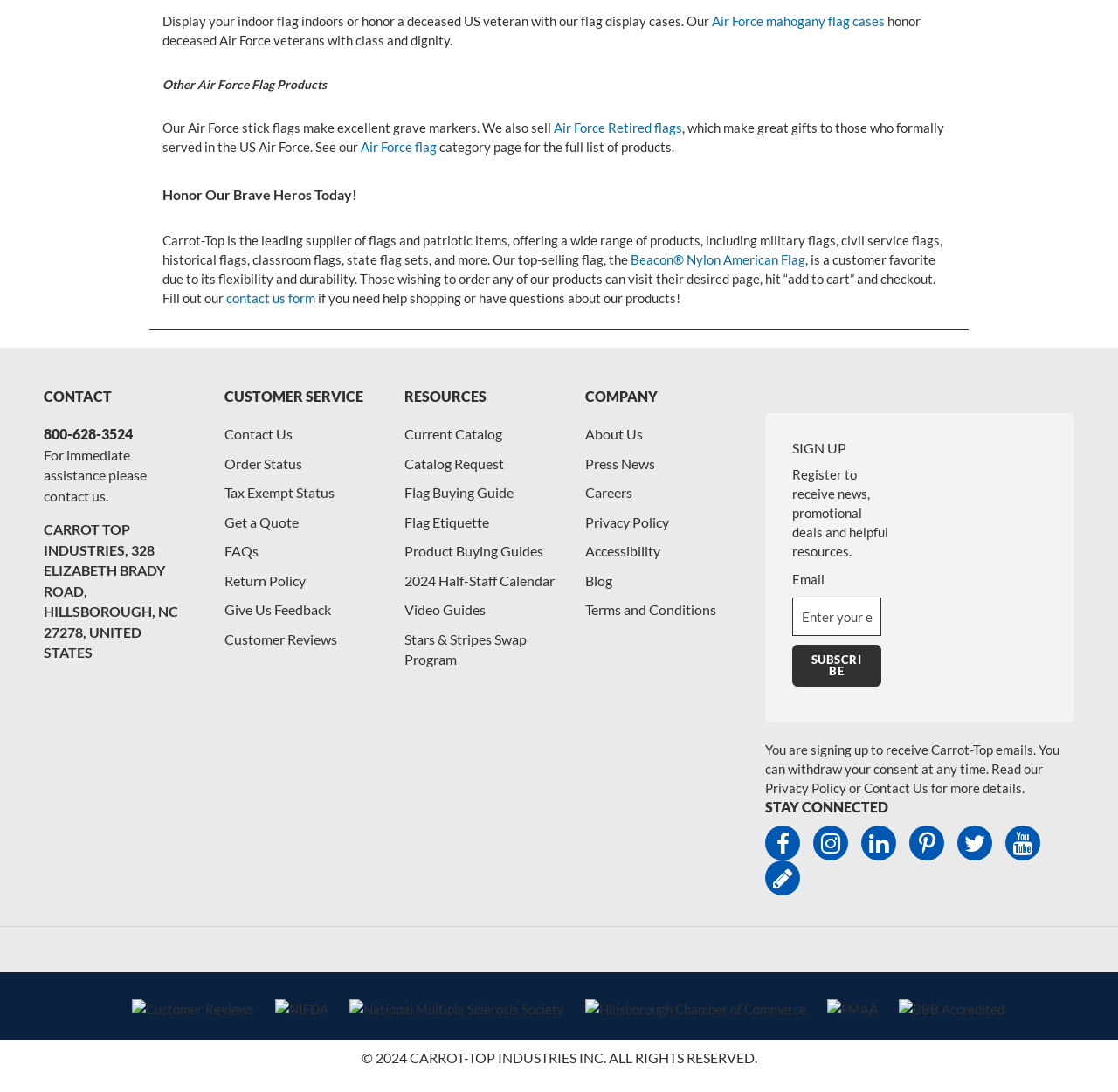What is the name of Carrot-Top's top-selling flag?
Based on the image, respond with a single word or phrase.

Beacon Nylon American Flag